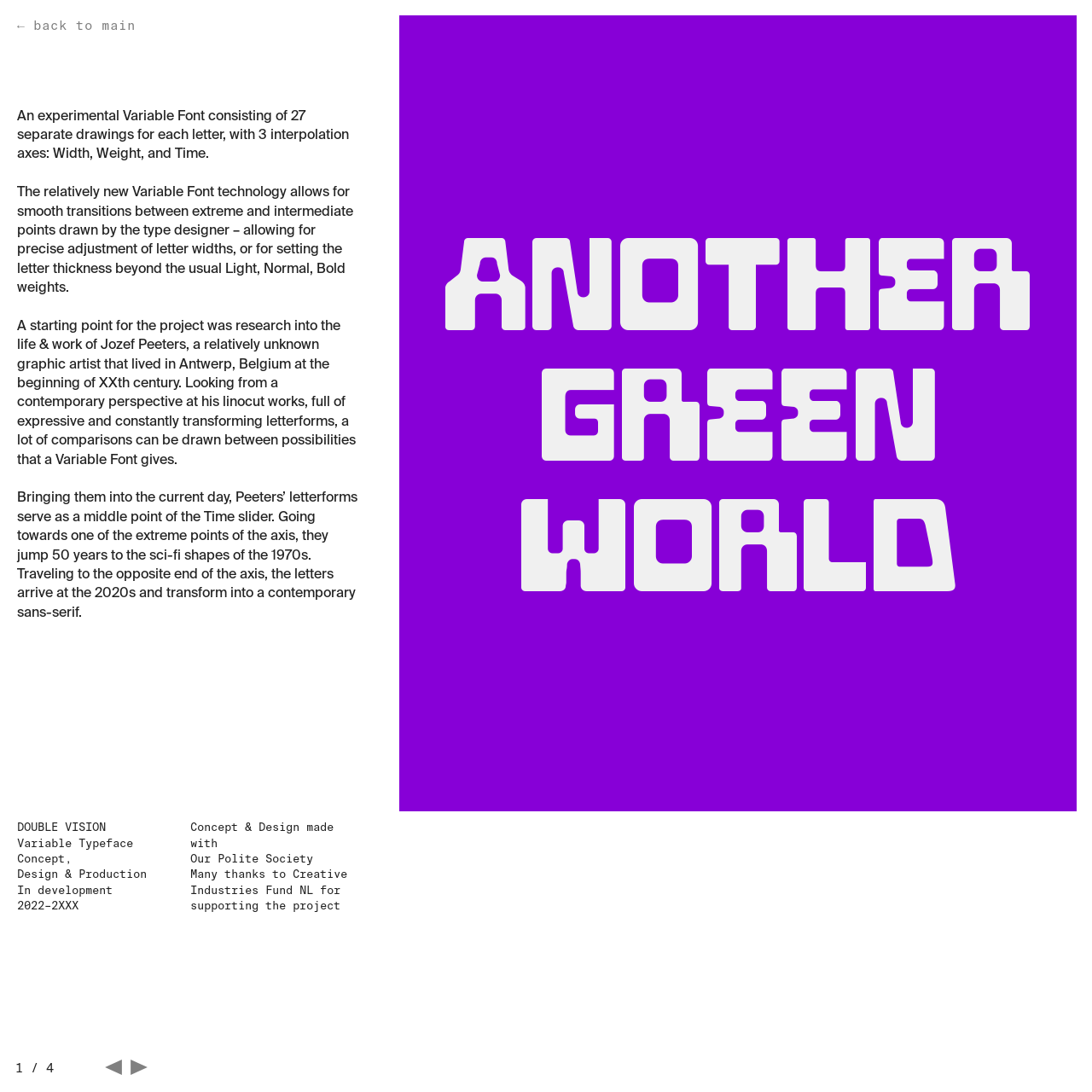Offer a detailed account of what is visible on the webpage.

This webpage appears to be a showcase for a variable font concept called "Double Vision". At the top left corner, there is a link to go back to the main page. Below it, there is a brief introduction to the variable font technology, explaining its capabilities and advantages.

The main content of the page is divided into several sections. The first section describes the inspiration behind the project, which is the work of Jozef Peeters, a graphic artist from Antwerp, Belgium. The text explains how Peeters' linocut works influenced the creation of the variable font.

The next section explains how the variable font works, with a focus on the "Time" axis, which allows the font to transform into different shapes, from sci-fi styles of the 1970s to contemporary sans-serif fonts.

Below these sections, there are several headings and subheadings, including "Double Vision", "Variable Typeface Concept", "Design & Production", and "In development". The page also mentions the year of development, 2022, and acknowledges the support of the Creative Industries Fund NL.

On the right side of the page, there is a carousel with four slides, each containing a different image and some text. The carousel can be navigated using "Prev" and "Next slide" buttons. The first slide has a heading "ANOTHER" and some text "GREEN WORLD".

There are also two small images at the bottom of the page, and a mention of "Our Polite Society" as the concept and design maker.